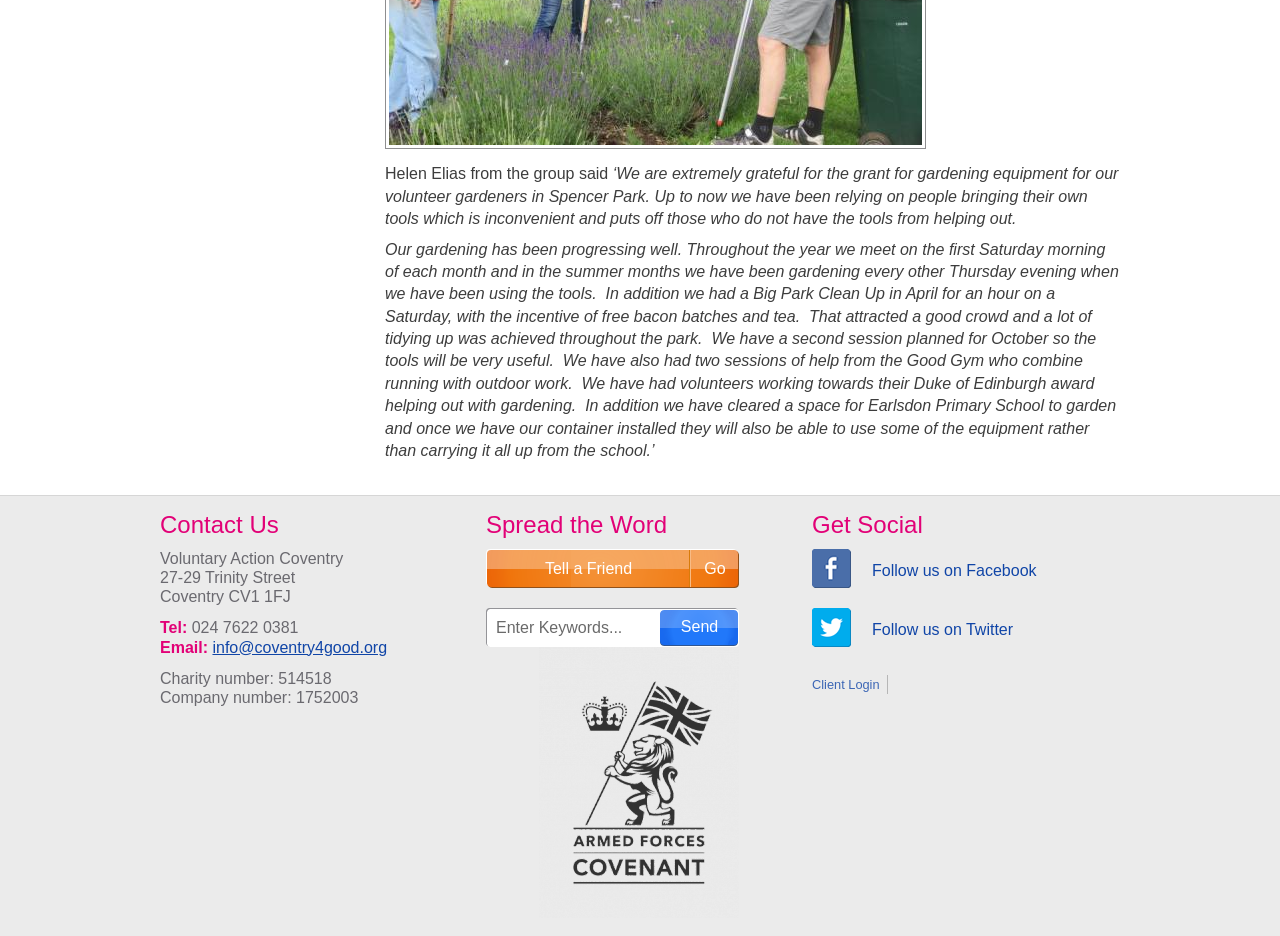Determine the bounding box coordinates of the UI element described below. Use the format (top-left x, top-left y, bottom-right x, bottom-right y) with floating point numbers between 0 and 1: Follow us on Facebook

[0.634, 0.586, 0.884, 0.628]